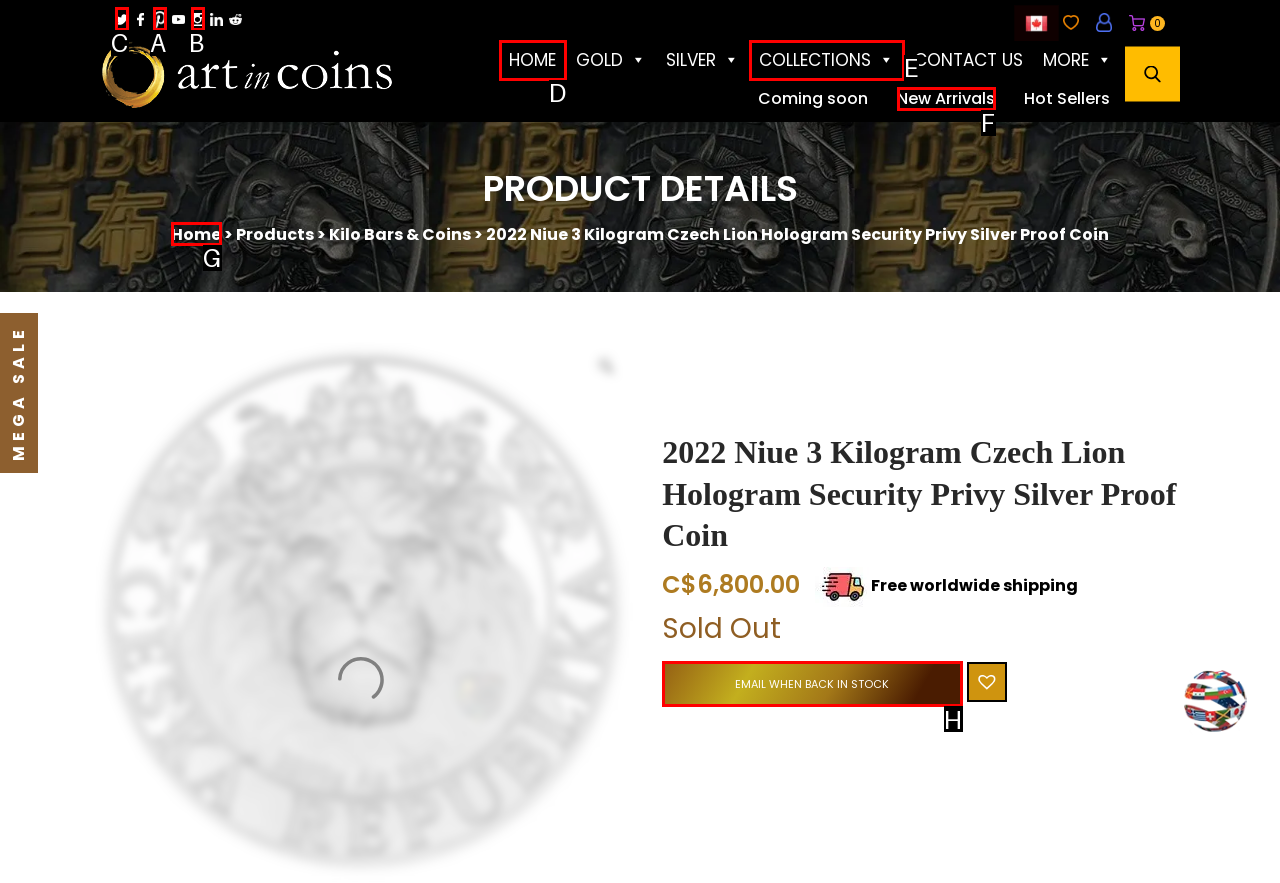Given the task: Click on Twitter, indicate which boxed UI element should be clicked. Provide your answer using the letter associated with the correct choice.

C